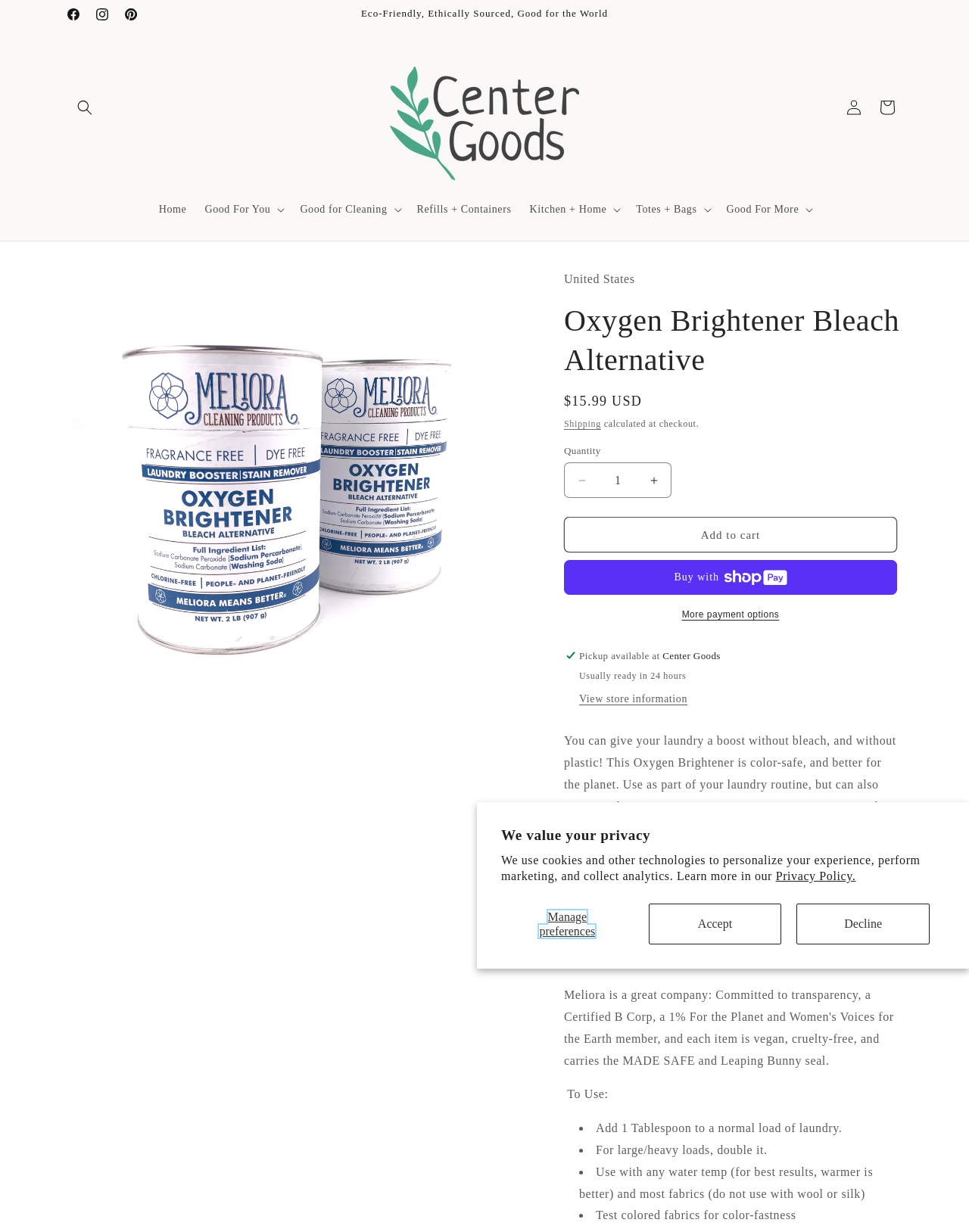Locate the bounding box coordinates of the area you need to click to fulfill this instruction: 'View product information'. The coordinates must be in the form of four float numbers ranging from 0 to 1: [left, top, right, bottom].

[0.07, 0.217, 0.165, 0.246]